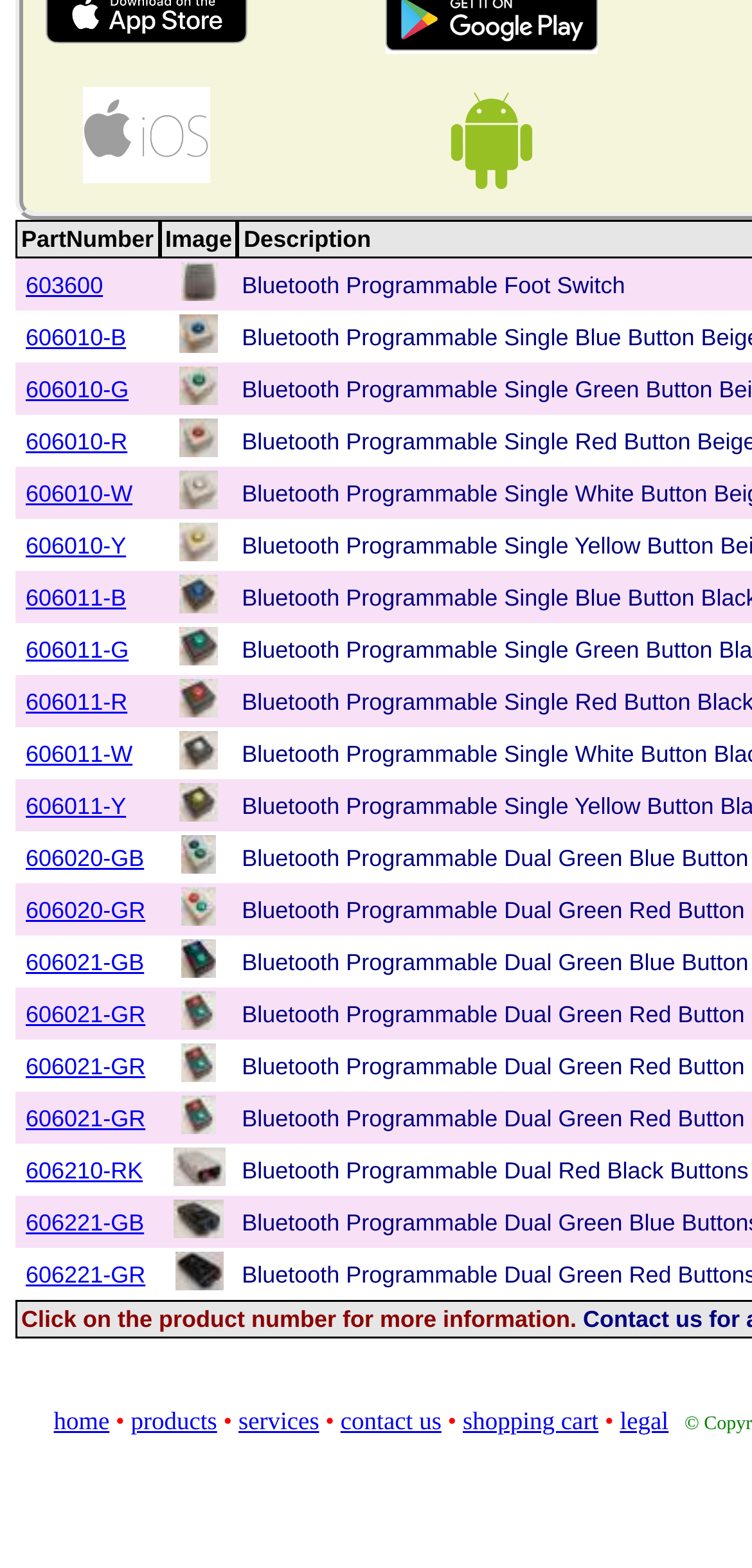Based on the provided description, "contact us", find the bounding box of the corresponding UI element in the screenshot.

[0.453, 0.897, 0.587, 0.916]